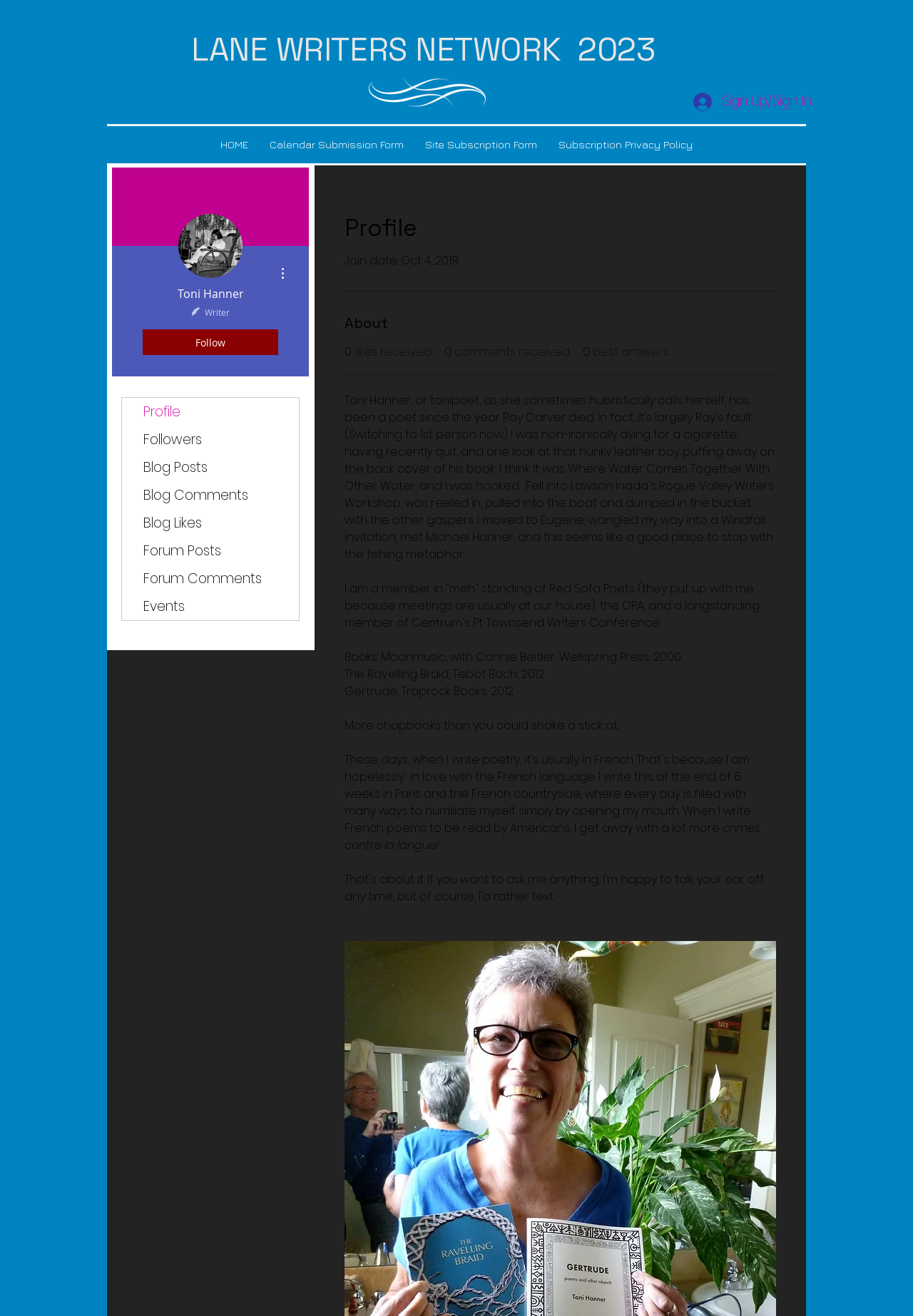Using the format (top-left x, top-left y, bottom-right x, bottom-right y), provide the bounding box coordinates for the described UI element. All values should be floating point numbers between 0 and 1: Events

[0.134, 0.45, 0.327, 0.471]